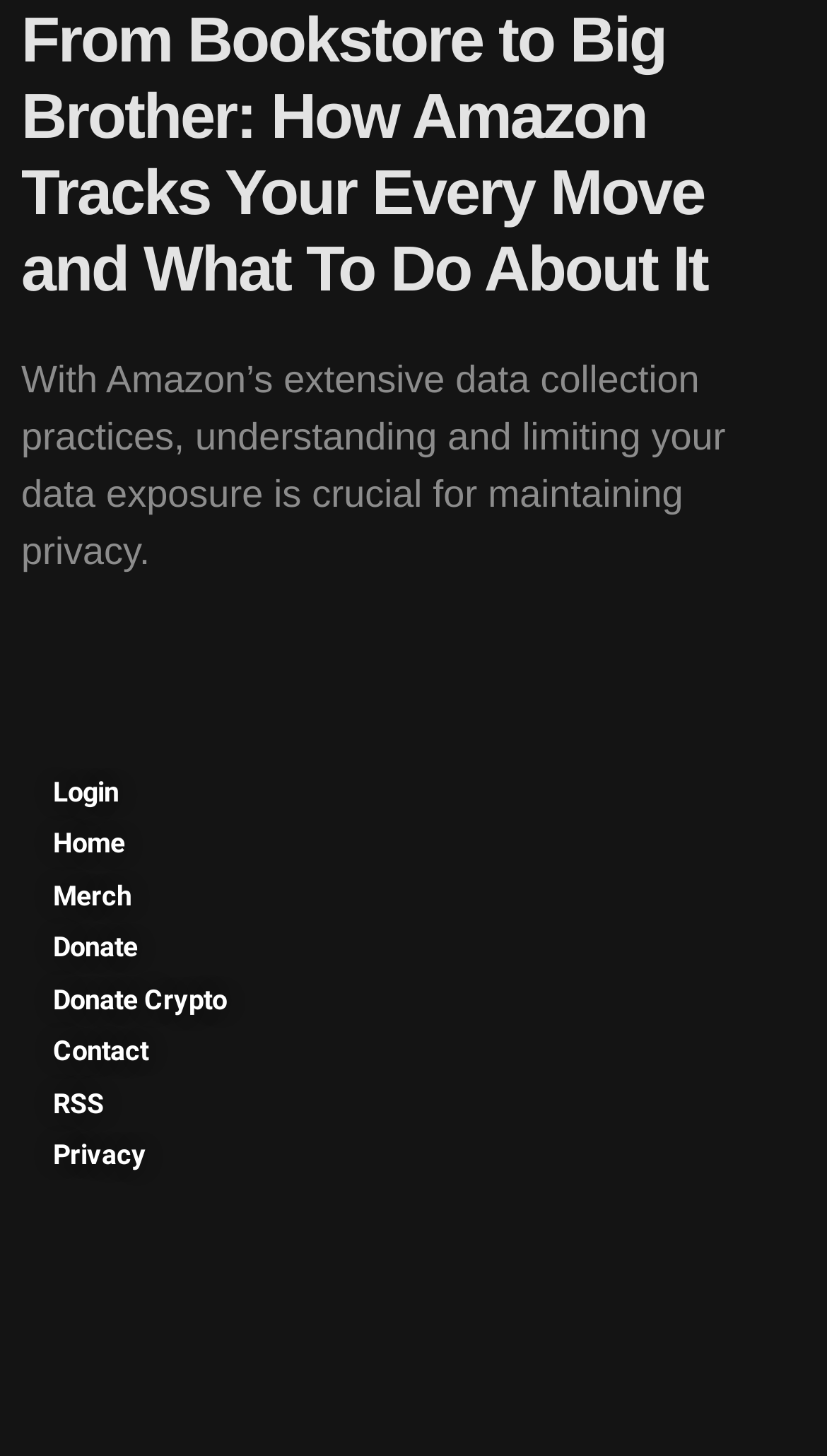What is the purpose of the website? Refer to the image and provide a one-word or short phrase answer.

Provide information